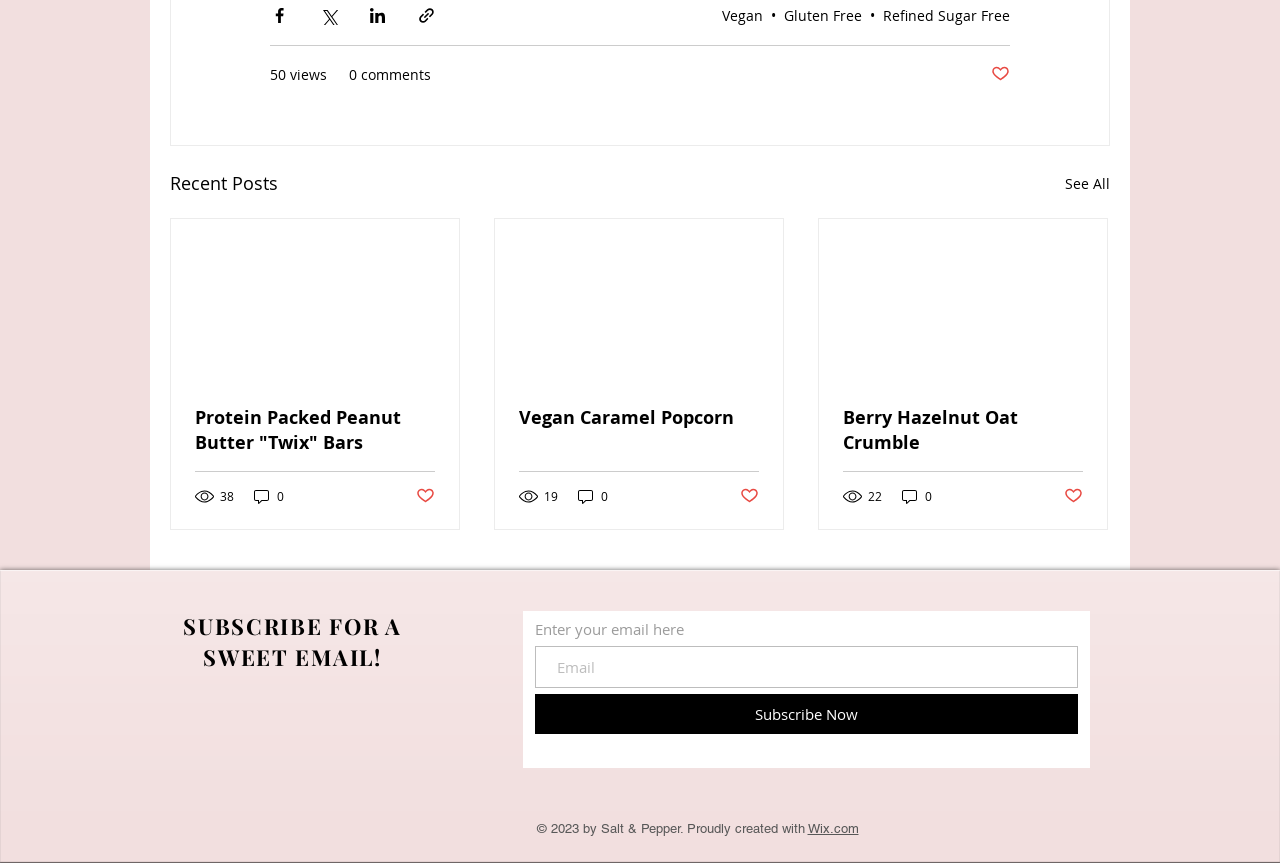What is the purpose of the 'Vegan' and 'Gluten Free' links?
Give a detailed explanation using the information visible in the image.

The 'Vegan' and 'Gluten Free' links are located near the top of the webpage and appear to be filters or categories for the content on the webpage. This suggests that the webpage features content that is relevant to users with specific dietary restrictions, and that these links can be used to filter the content to show only recipes or articles that meet these restrictions.